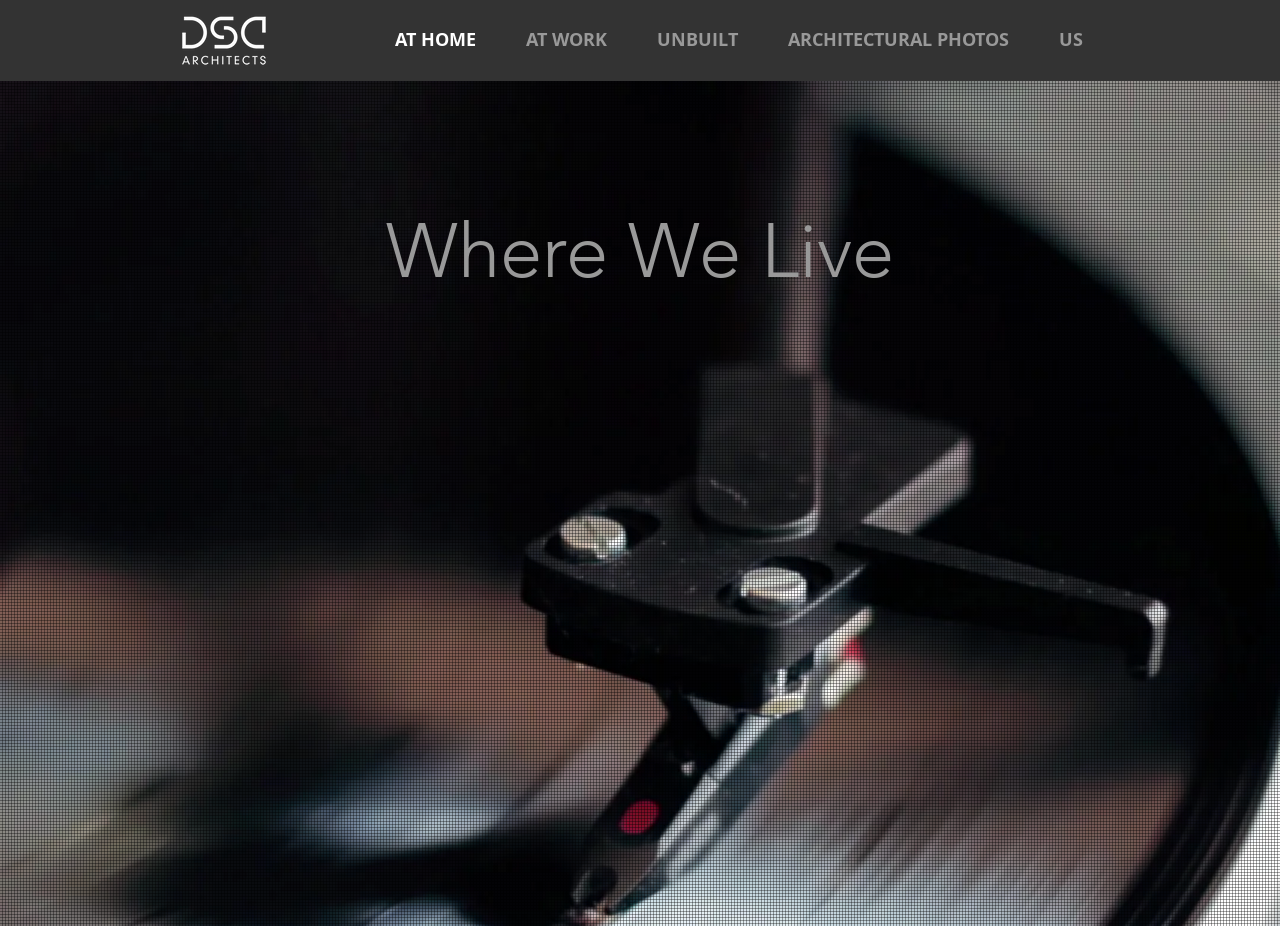Present a detailed account of what is displayed on the webpage.

The webpage is a showcase of DSA Architects' residential project designs. At the top left, there is a link to the home page with the text "Click here for our cool home page". Below this, there is a navigation menu with links to different sections of the website, including "AT HOME", "AT WORK", "UNBUILT", "ARCHITECTURAL PHOTOS", and "US".

The main content of the page is headed by a title "Where We Live", which is centered at the top of the page. Below this title, there are three project showcases, each consisting of an image and a brief description. The first project is the "Gloucester Beach House", a complete renovation of a beach house in Gloucester, which is displayed on the left side of the page. The second project is the "English Tudor Reimagined", a major remodel of an English Tudor in Wellesley, MA, which is displayed in the middle of the page. The third project is the "Eclectic Colonial", a new vision for a modern eclectic colonial, which is displayed on the right side of the page. Each project showcase has an image and a brief description, and users can click on the image to view more photos.